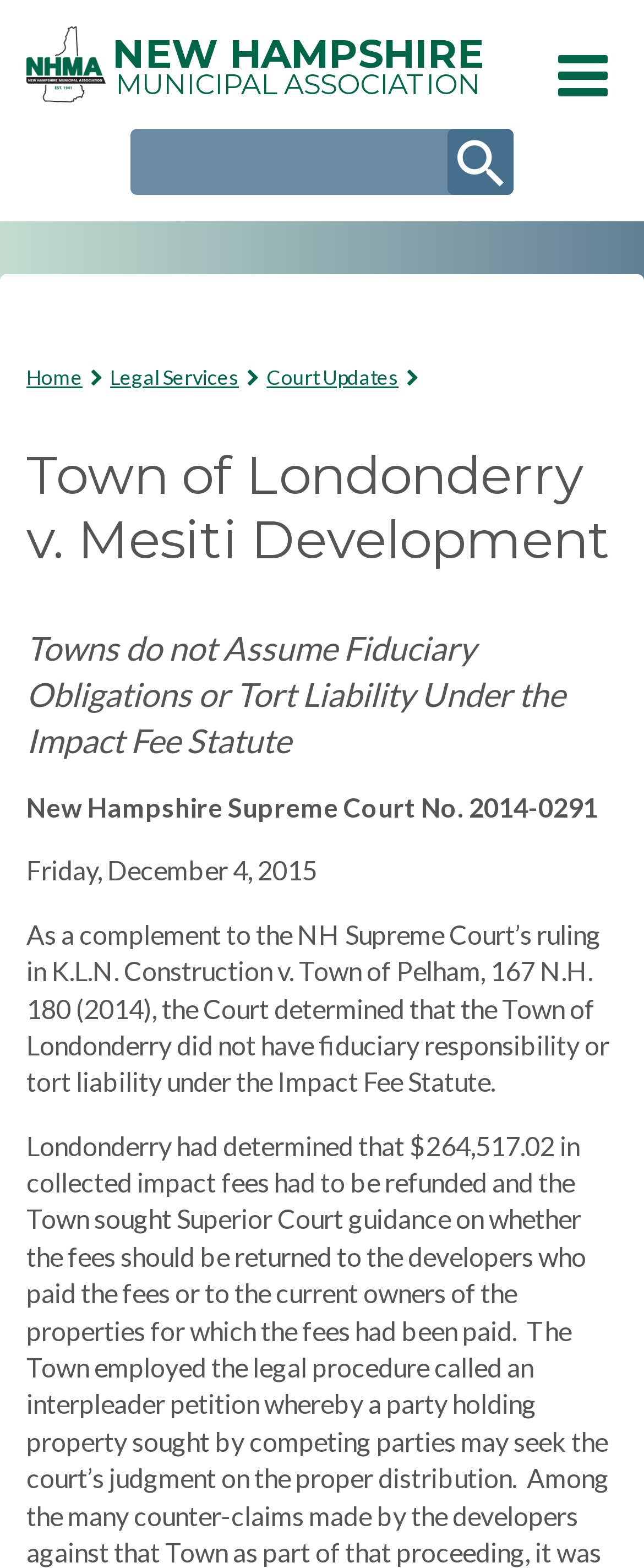Deliver a detailed narrative of the webpage's visual and textual elements.

The webpage is about the New Hampshire Municipal Association, specifically featuring a court case titled "Town of Londonderry v. Mesiti Development". 

At the top of the page, there is a navigation menu with links to various sections, including "ABOUT", "ADVOCACY", "LEGAL SERVICES", "EVENTS & TRAINING", "RESOURCES & PUBLICATIONS", "MUNICIPAL MARKETPLACE", "STORE", "CLASSIFIEDS", "PUBLIC NOTICES", "MEMBER LOGIN", and "MY ACCOUNT". 

On the top right, there is a search form with a text box and a search button. 

Below the navigation menu, there is a logo of the New Hampshire Municipal Association on the left, accompanied by a "You are here" section with links to "Home", "Legal Services", and "Court Updates". 

The main content of the page is about the court case, with a heading "Town of Londonderry v. Mesiti Development" and three paragraphs of text describing the case. The text includes the court's ruling, the date of the ruling, and a summary of the case.